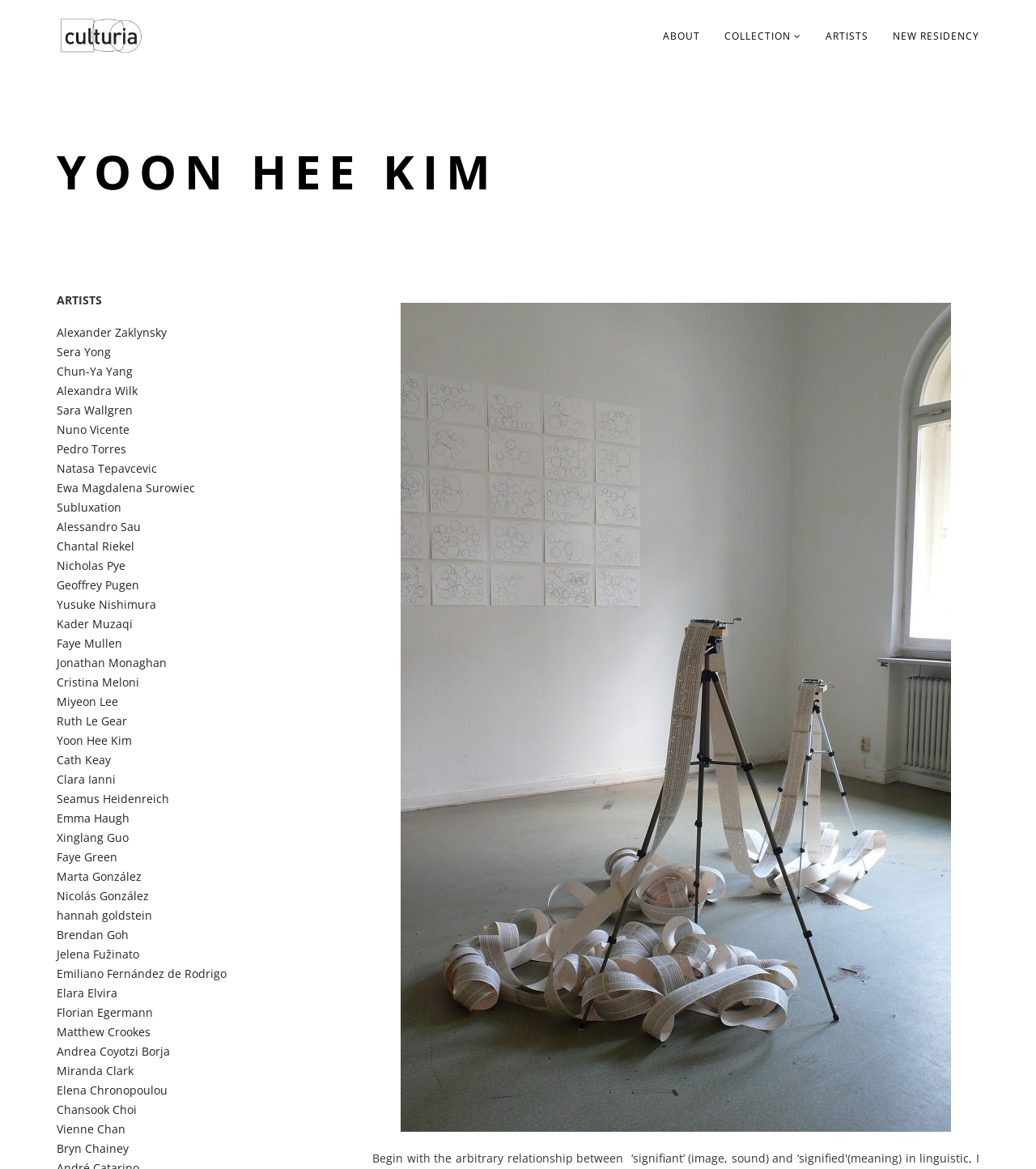Identify the bounding box coordinates of the clickable region to carry out the given instruction: "Click on ABOUT".

[0.628, 0.014, 0.688, 0.048]